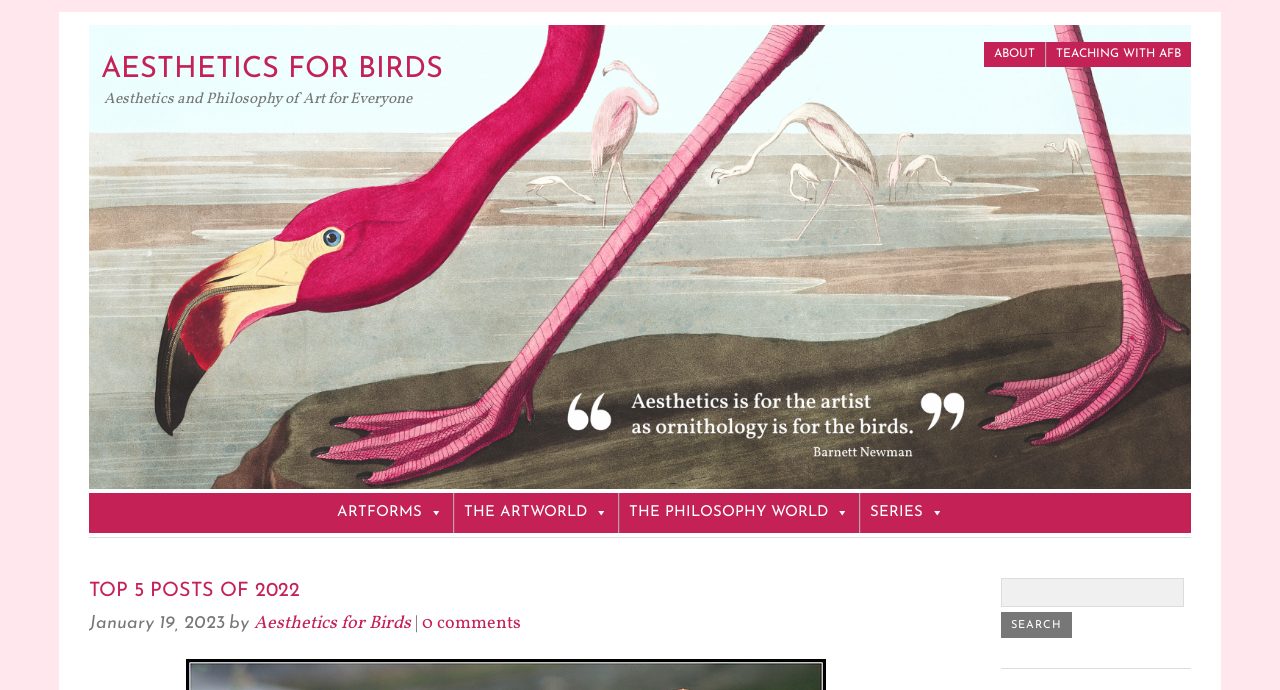Determine which piece of text is the heading of the webpage and provide it.

AESTHETICS FOR BIRDS